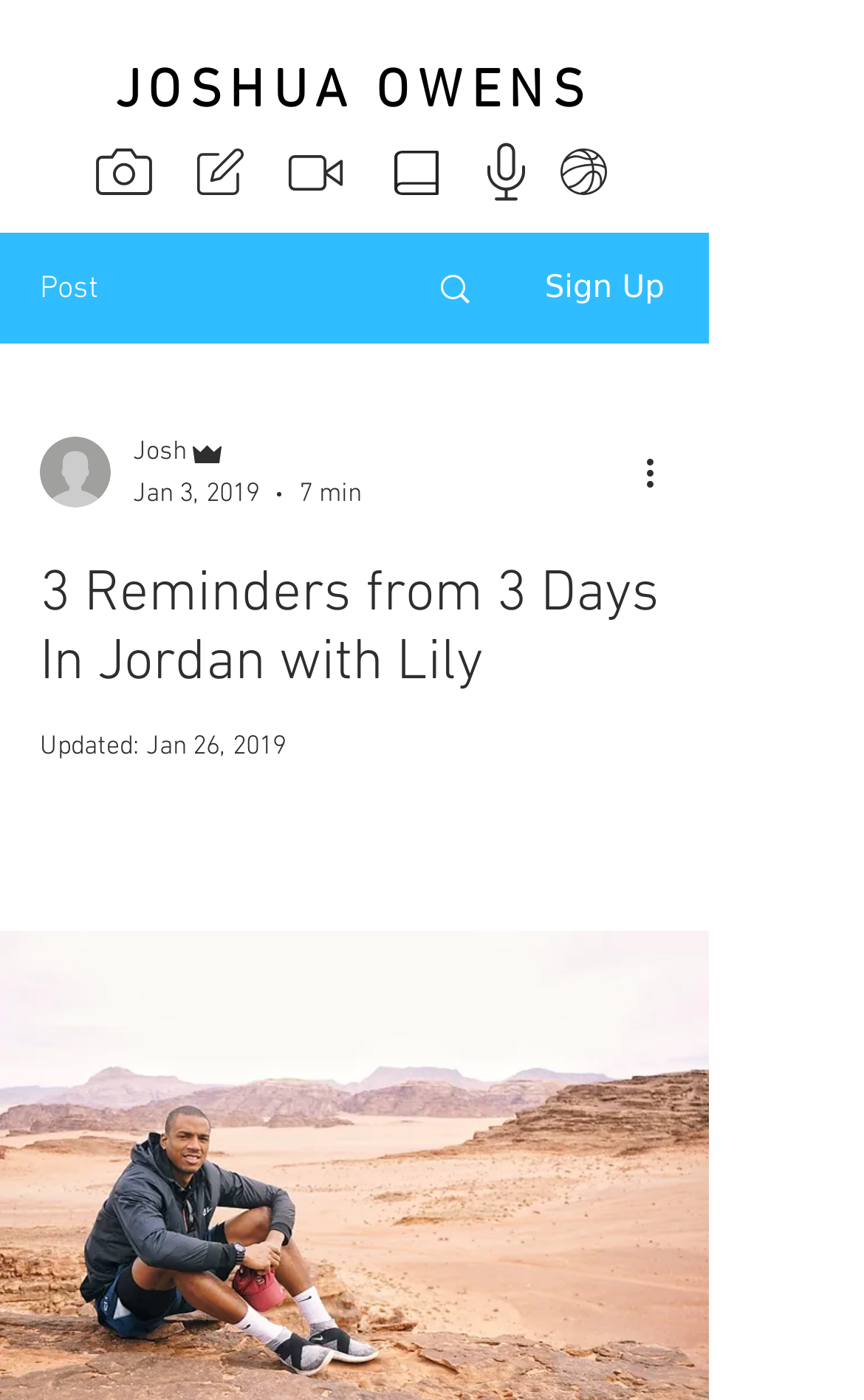Locate the bounding box coordinates of the element that should be clicked to execute the following instruction: "Read the post".

[0.046, 0.401, 0.774, 0.499]